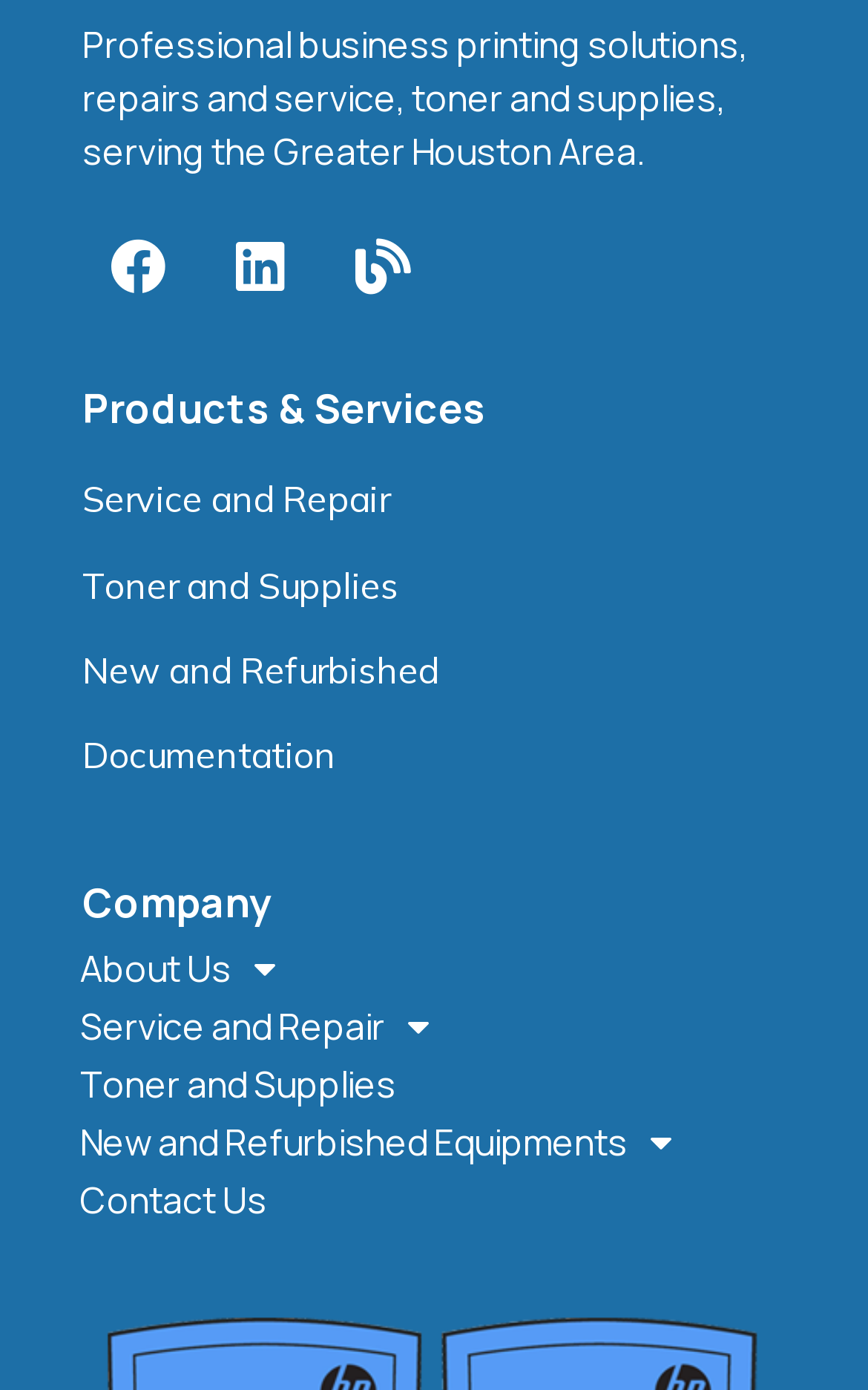Determine the bounding box coordinates of the clickable region to follow the instruction: "Learn about products and services".

[0.095, 0.279, 0.905, 0.308]